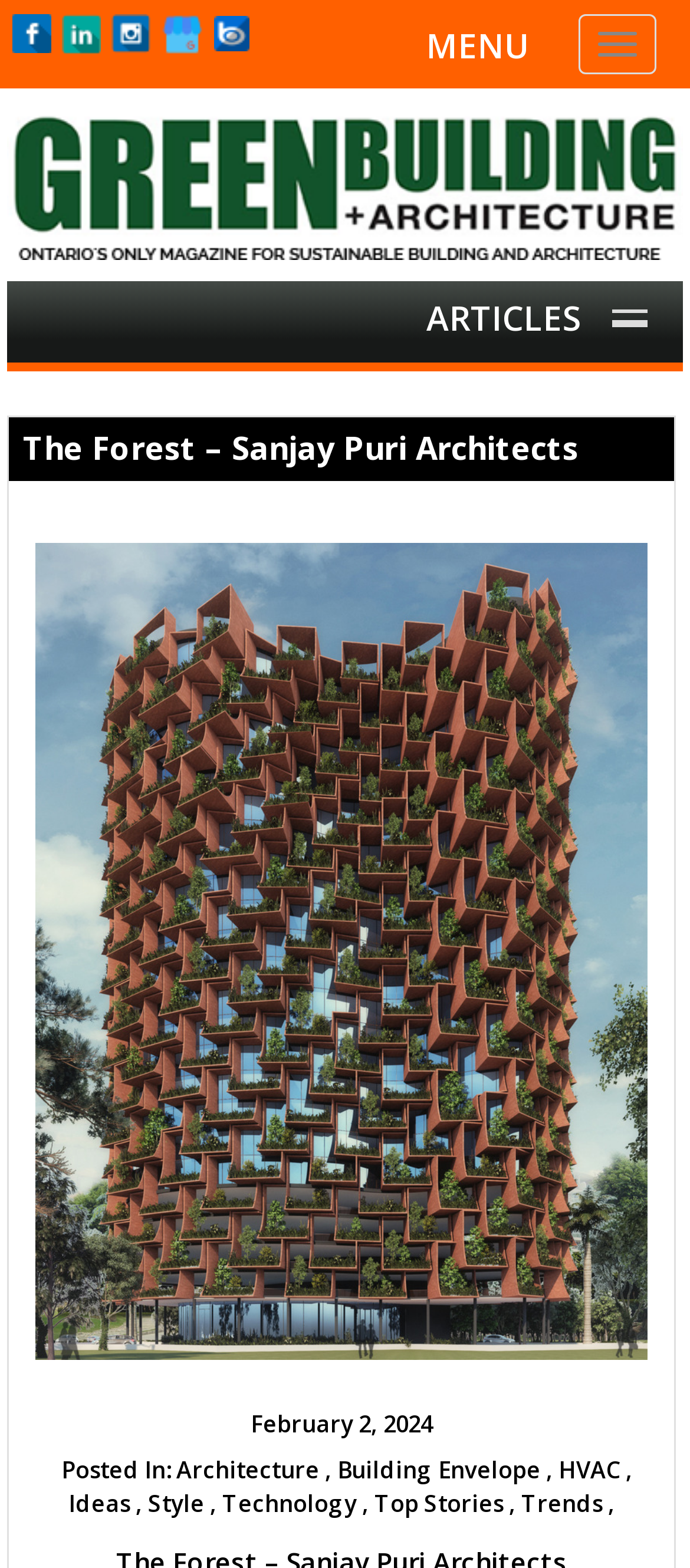Identify the bounding box coordinates of the clickable region necessary to fulfill the following instruction: "View the Top Stories". The bounding box coordinates should be four float numbers between 0 and 1, i.e., [left, top, right, bottom].

[0.543, 0.948, 0.748, 0.969]